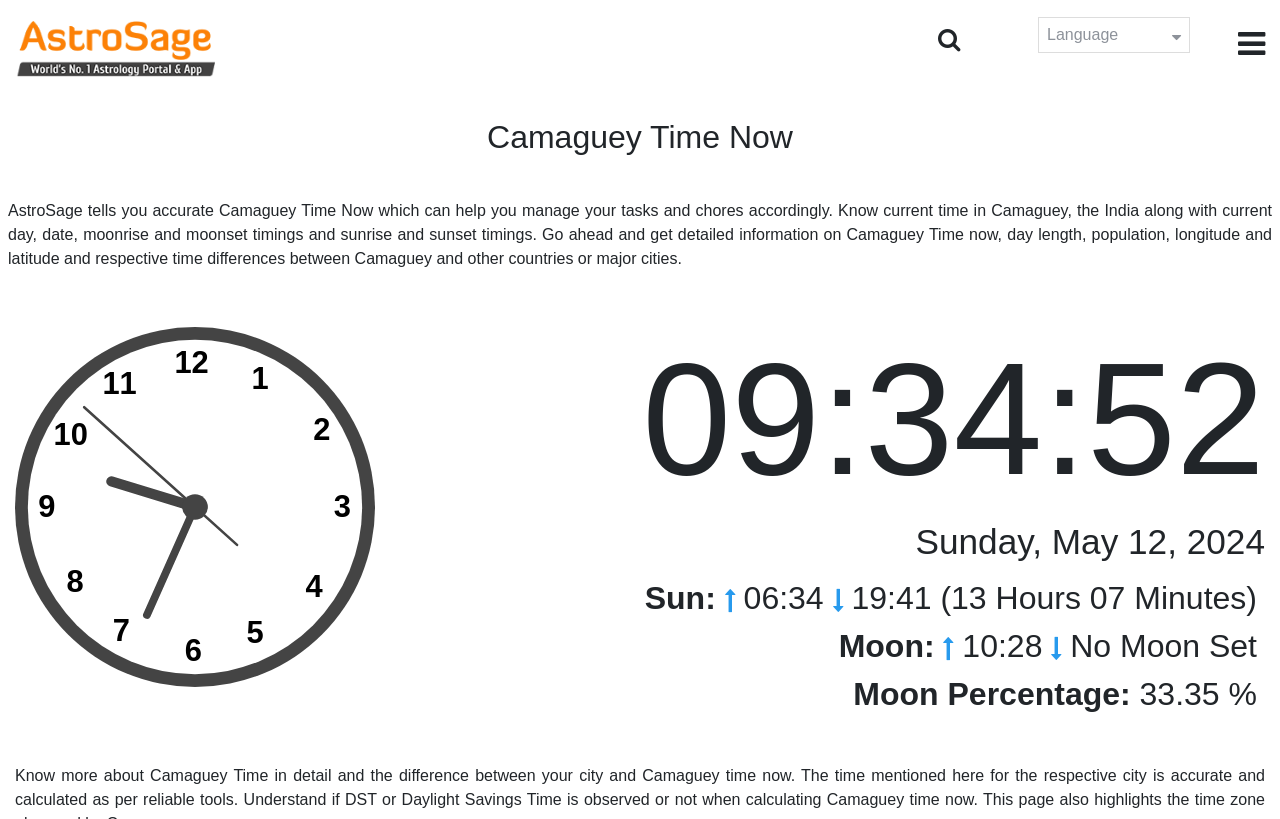Please find and provide the title of the webpage.

Camaguey Time Now